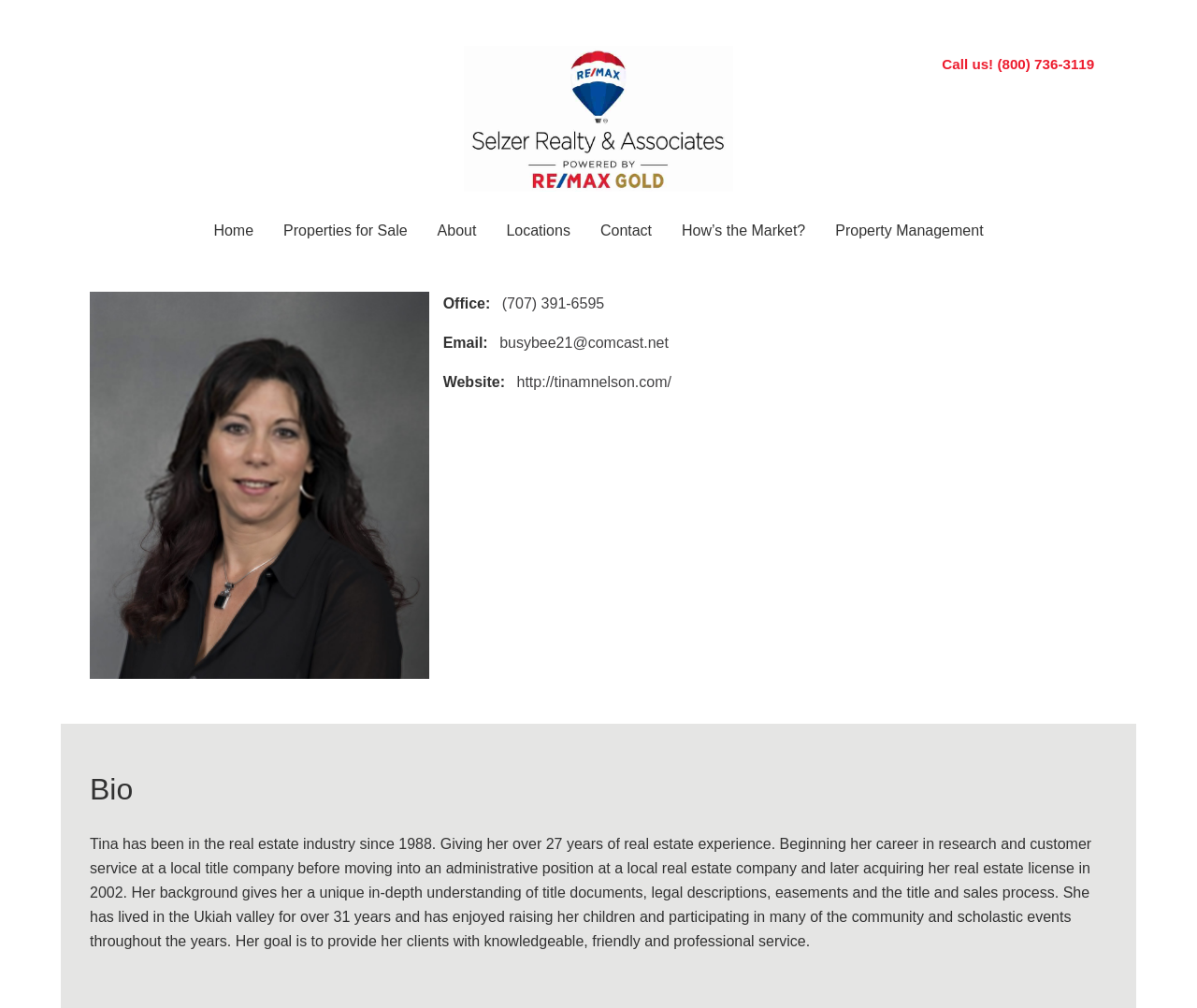What is the phone number to call?
Please analyze the image and answer the question with as much detail as possible.

I found the phone number by looking at the link 'Call us! (800) 736-3119' which is located at the top of the webpage.